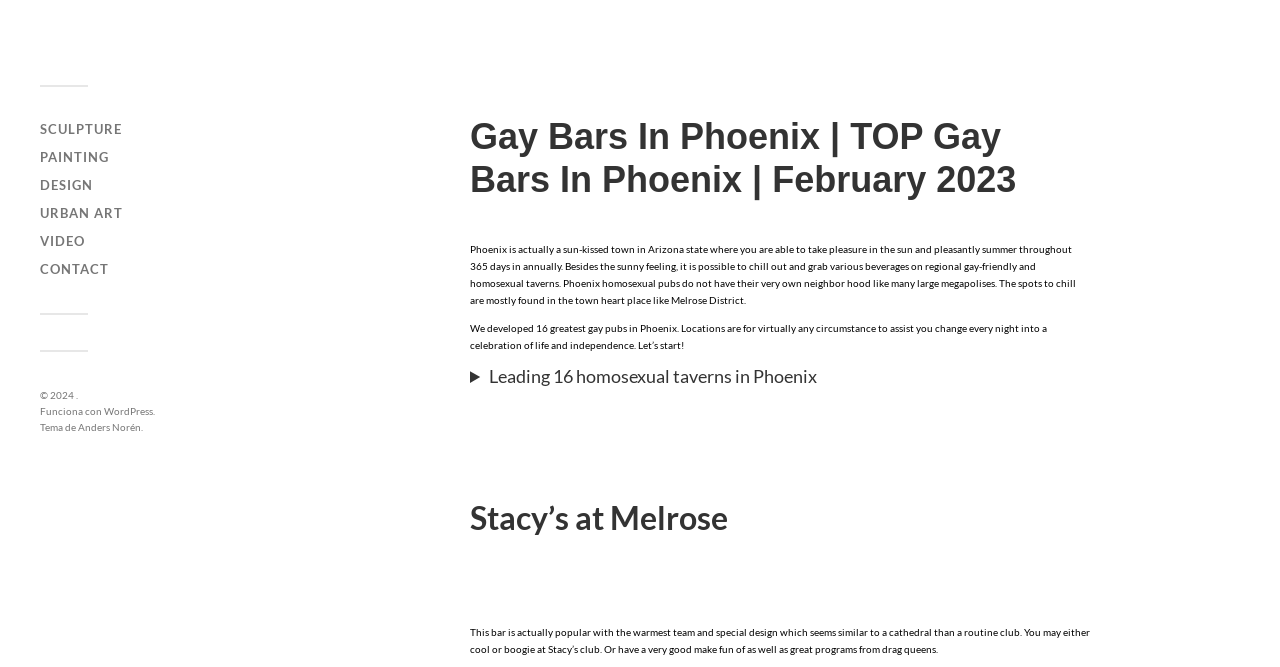Identify the bounding box of the UI component described as: "Tumblr".

None